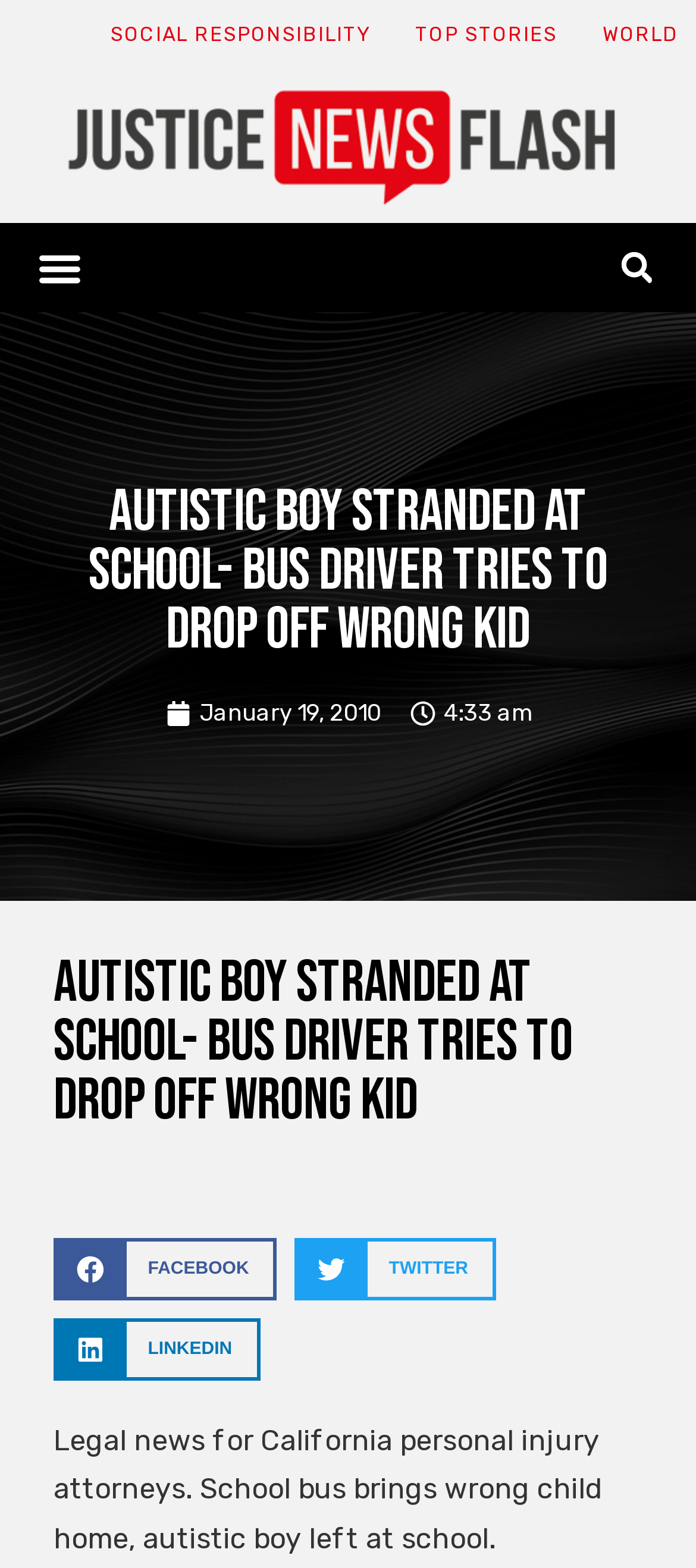Please specify the bounding box coordinates of the clickable region to carry out the following instruction: "Search for something". The coordinates should be four float numbers between 0 and 1, in the format [left, top, right, bottom].

[0.226, 0.151, 0.959, 0.191]